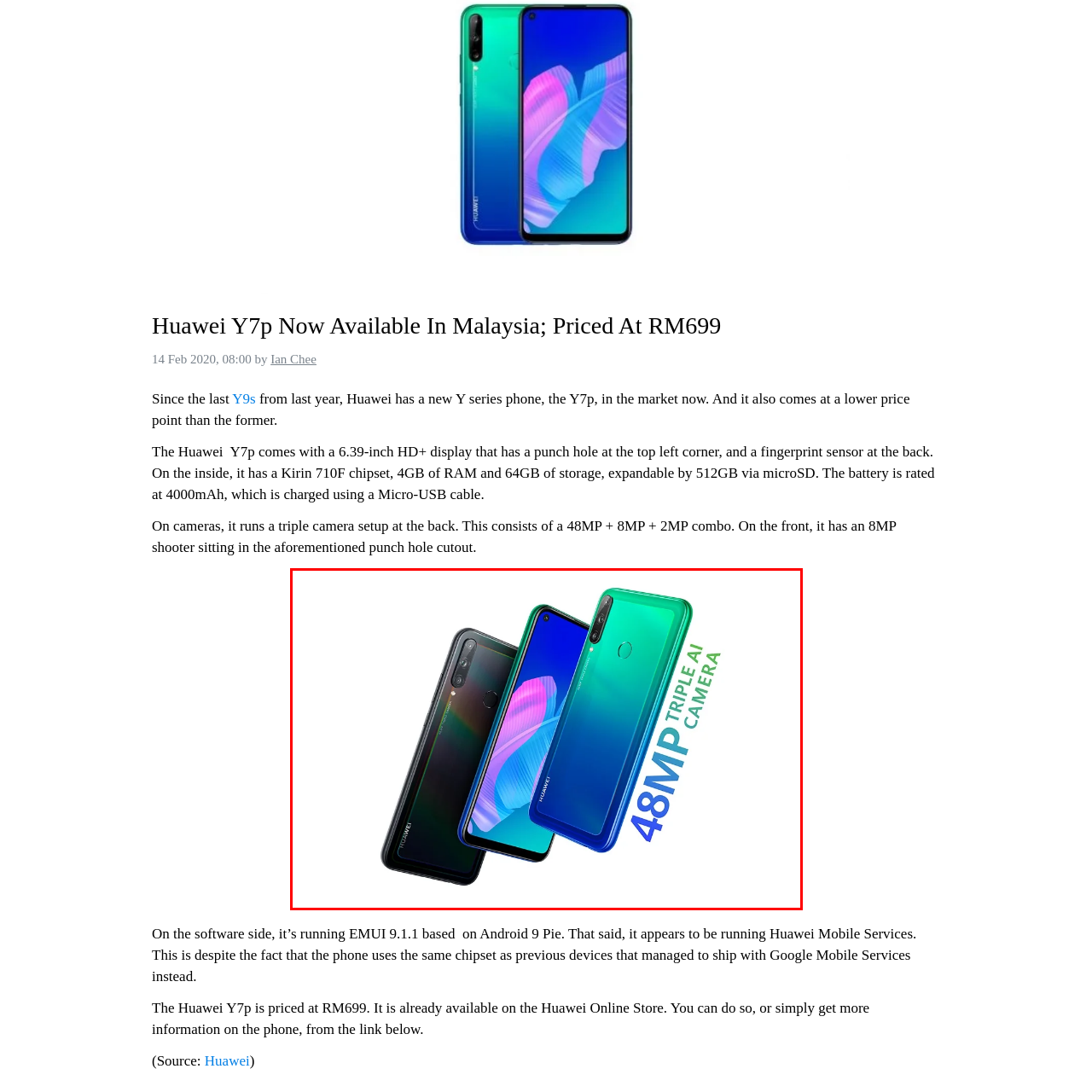Describe in detail the image that is highlighted by the red bounding box.

The image showcases the Huawei Y7p, prominently featuring its striking design with three models displayed in a sleek arrangement. The phones exhibit a gradient color finish, transitioning from a deep black to a vibrant teal, enhancing their modern aesthetic. Notably highlighted is the "48MP TRIPLE AI CAMERA" text, emphasizing the smartphone's advanced photography capabilities, which includes a triple camera setup designed for stunning images. The display boasts a punch-hole cutout for the front camera, reflecting contemporary design trends in mobile technology. This visual representation underscores the Huawei Y7p's blend of style and functionality, appealing to tech-savvy consumers in Malaysia, where it is competitively priced at RM699.